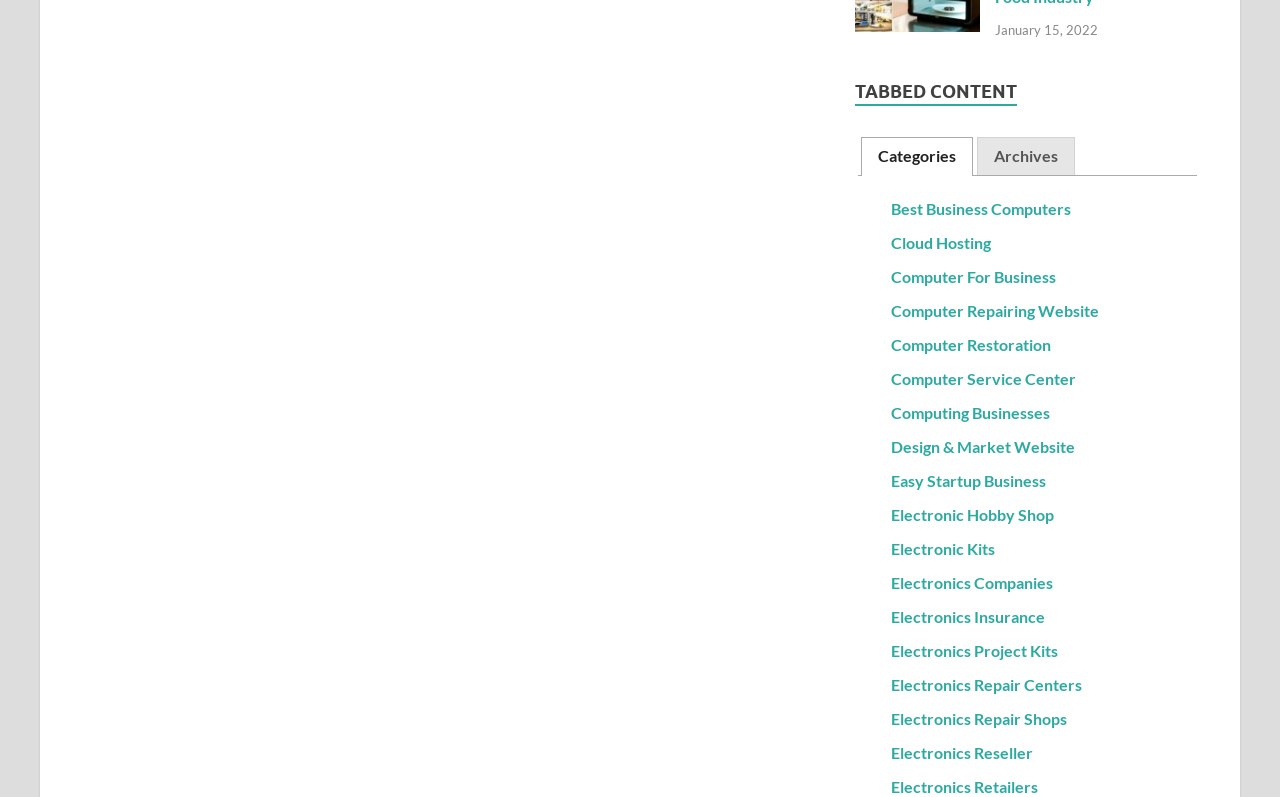Determine the bounding box coordinates of the element's region needed to click to follow the instruction: "click on the Categories tab". Provide these coordinates as four float numbers between 0 and 1, formatted as [left, top, right, bottom].

[0.673, 0.172, 0.76, 0.221]